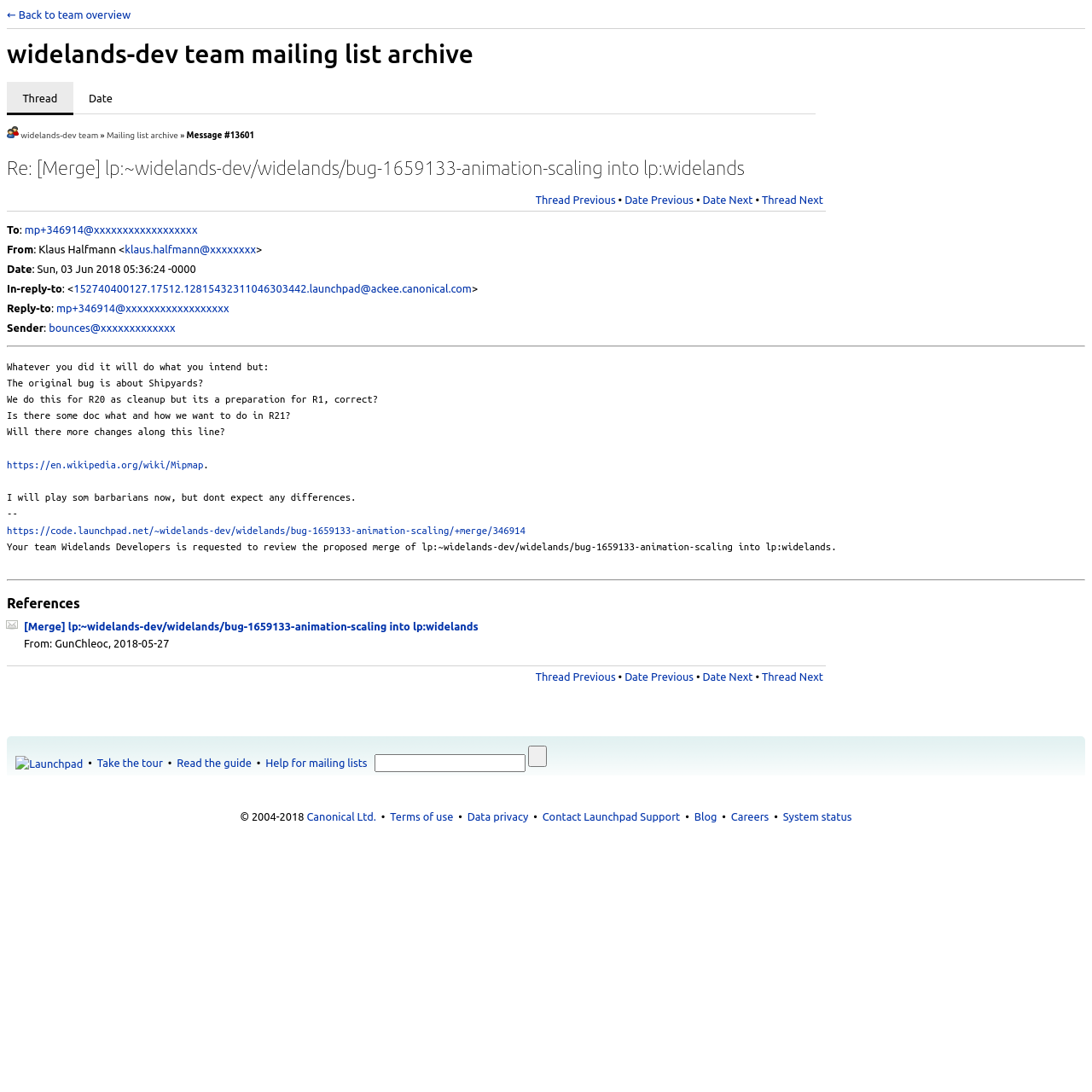Kindly provide the bounding box coordinates of the section you need to click on to fulfill the given instruction: "Go to team overview".

[0.006, 0.008, 0.12, 0.019]